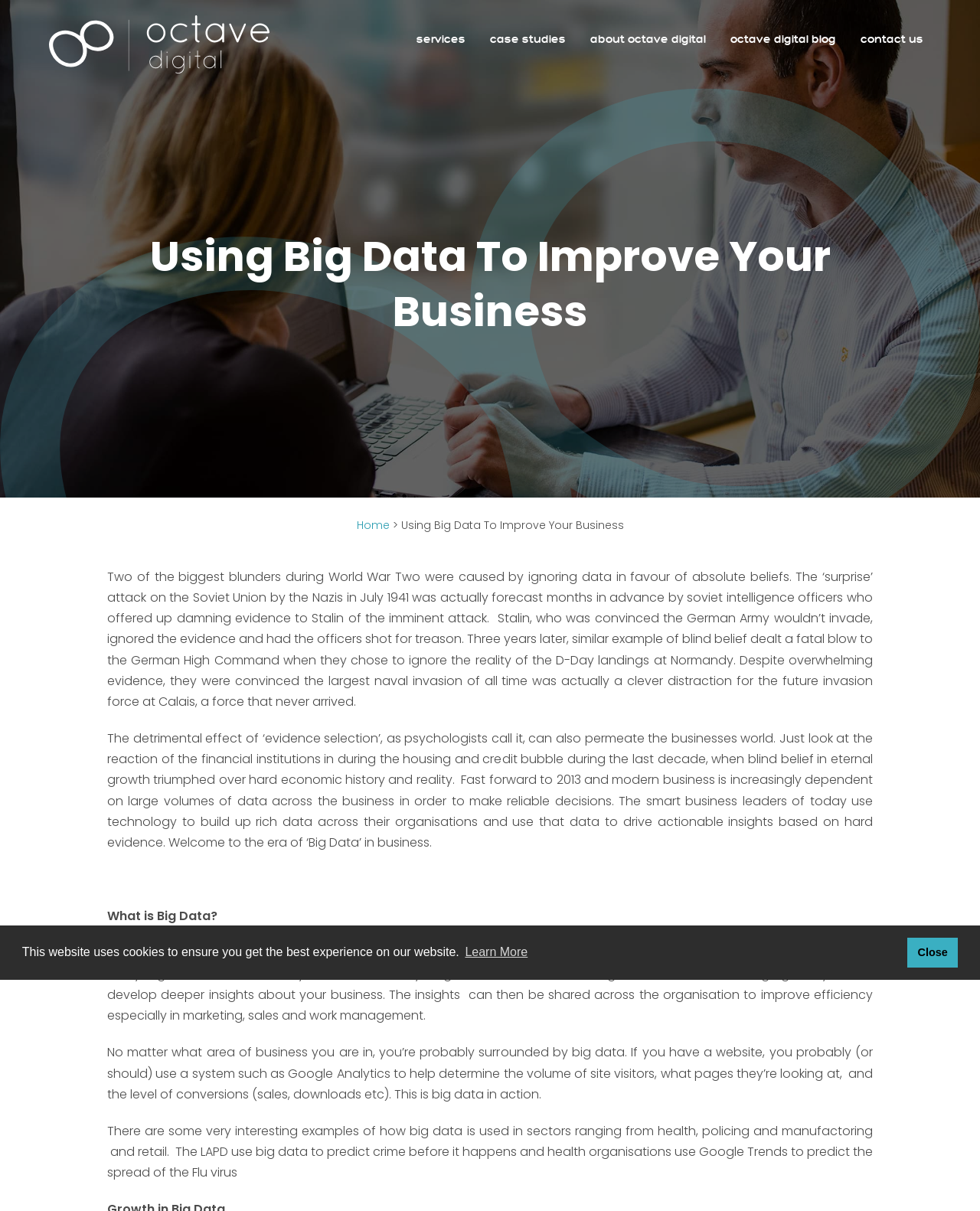What is an example of a system used to determine website data?
Could you answer the question with a detailed and thorough explanation?

According to the webpage, Google Analytics is an example of a system used to determine website data, such as the volume of site visitors, what pages they're looking at, and the level of conversions.